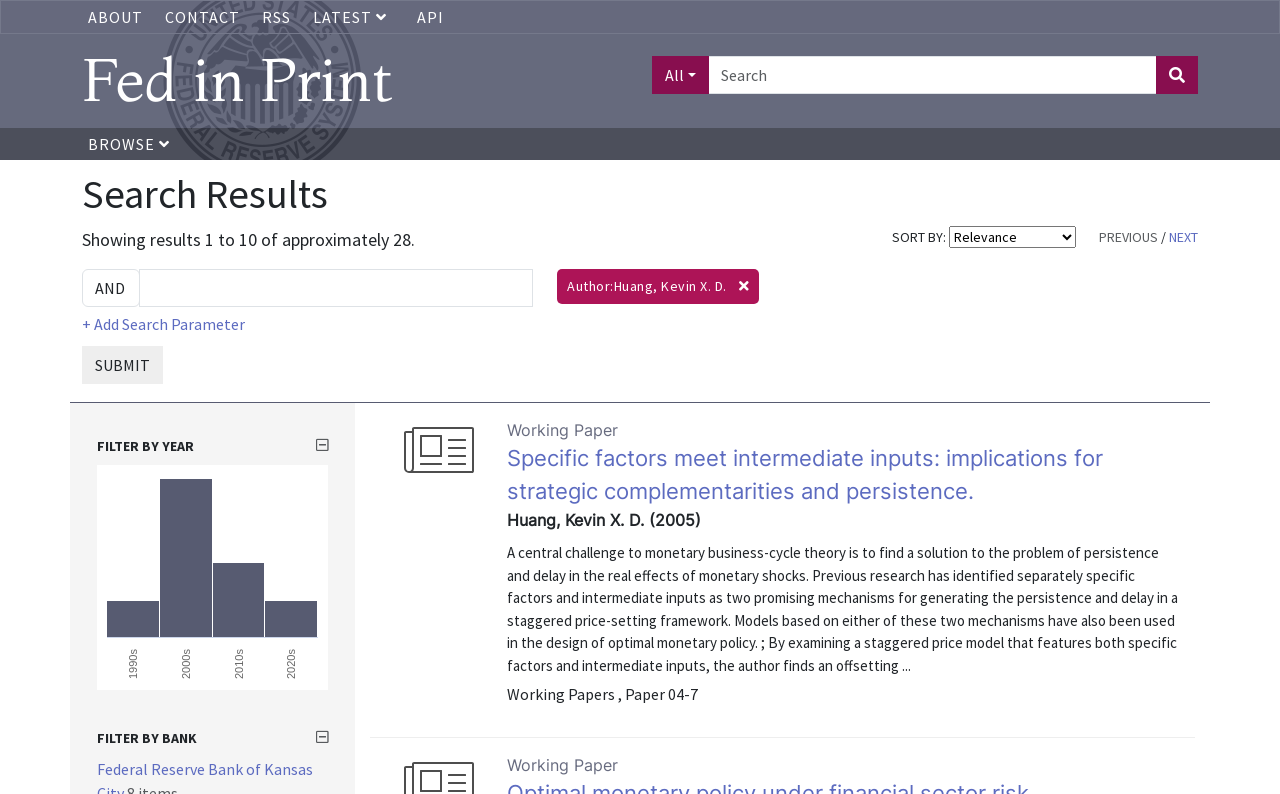Please answer the following question using a single word or phrase: What is the publication year of the working paper?

2005